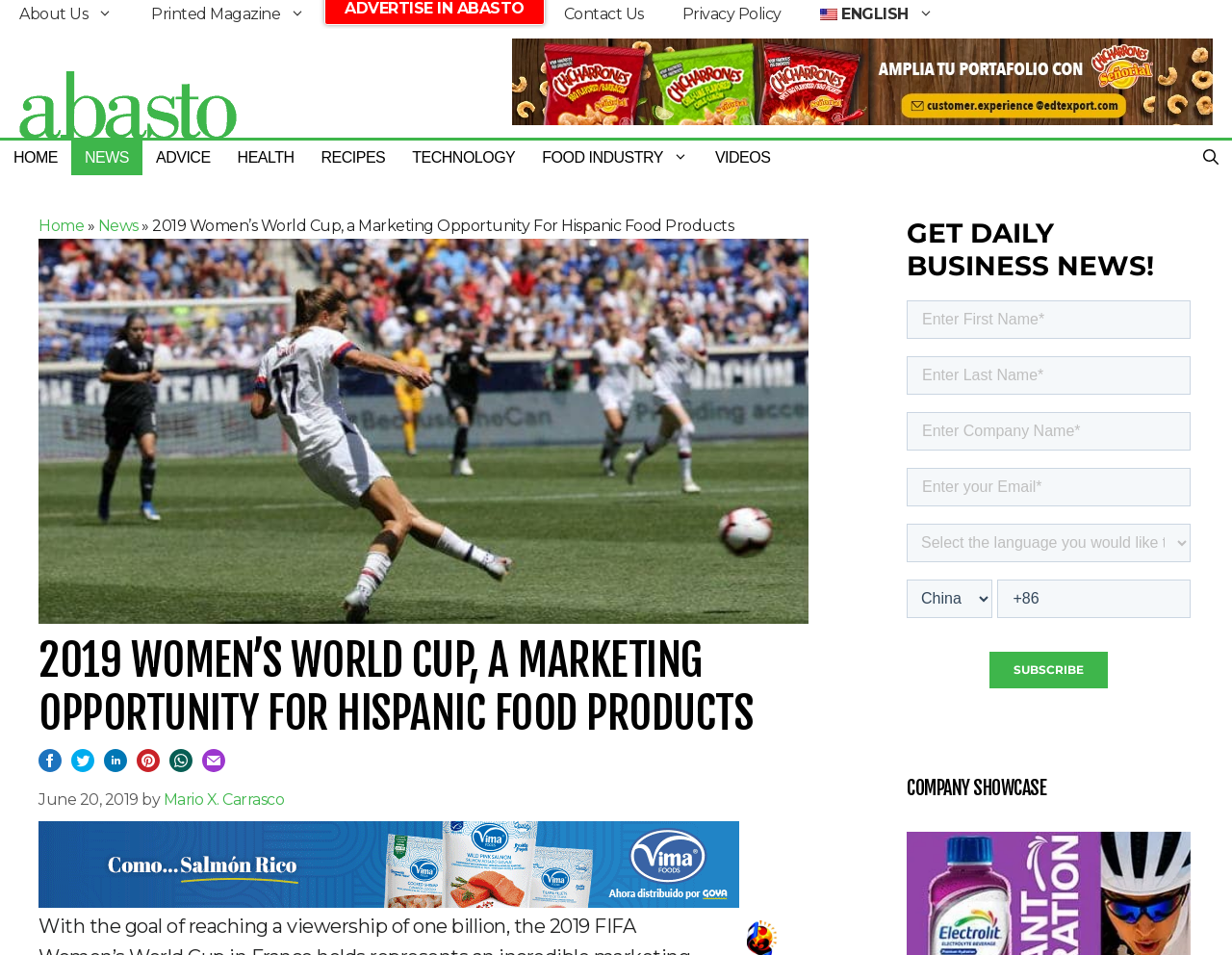Identify the bounding box coordinates for the element that needs to be clicked to fulfill this instruction: "Contact Us". Provide the coordinates in the format of four float numbers between 0 and 1: [left, top, right, bottom].

[0.442, 0.0, 0.538, 0.03]